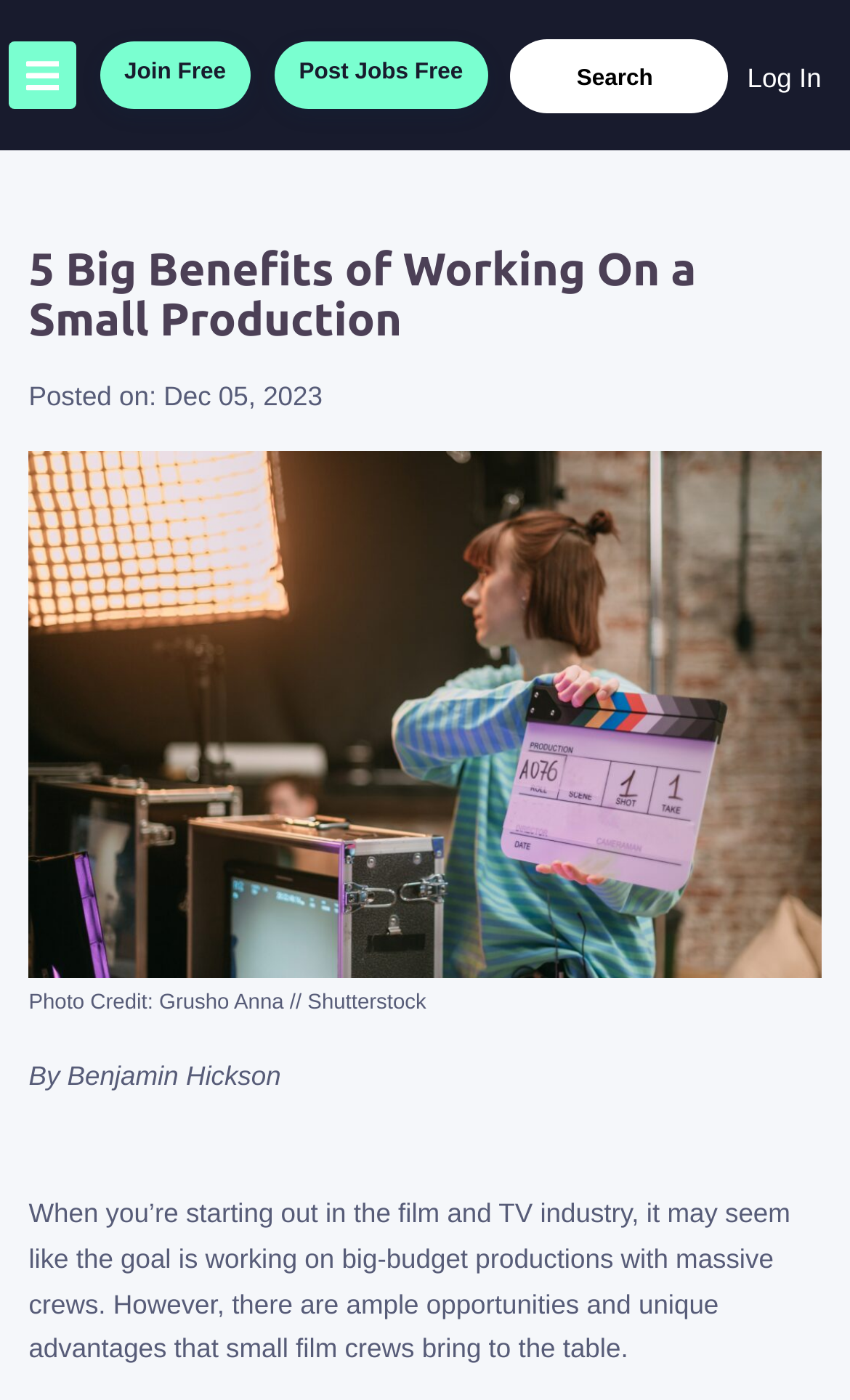Generate the title text from the webpage.

5 Big Benefits of Working On a Small Production